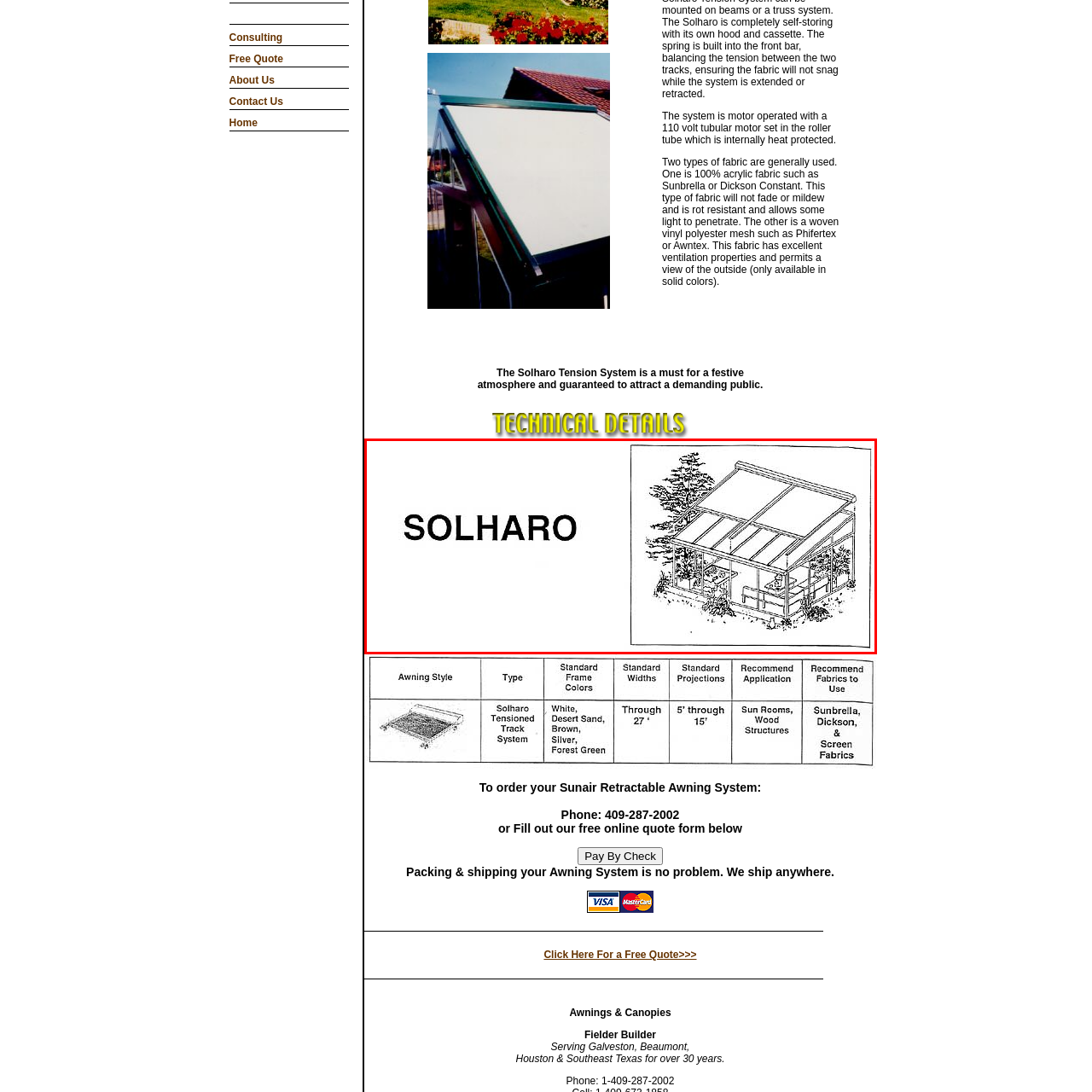Describe thoroughly what is shown in the red-bordered area of the image.

The image features an architectural illustration of a structure labeled "SOLHARO." This design showcases a stylish outdoor space, possibly a gazebo or patio cover, cleverly integrated with surrounding greenery. The roof appears to be equipped with retractable panels, allowing for customizable sunlight and shade options, ideal for various weather conditions. The adjacent trees indicate a serene outdoor environment that enhances the overall aesthetic appeal of the design. This image encapsulates the essence of outdoor living, providing both comfort and functionality in an elegant setup.